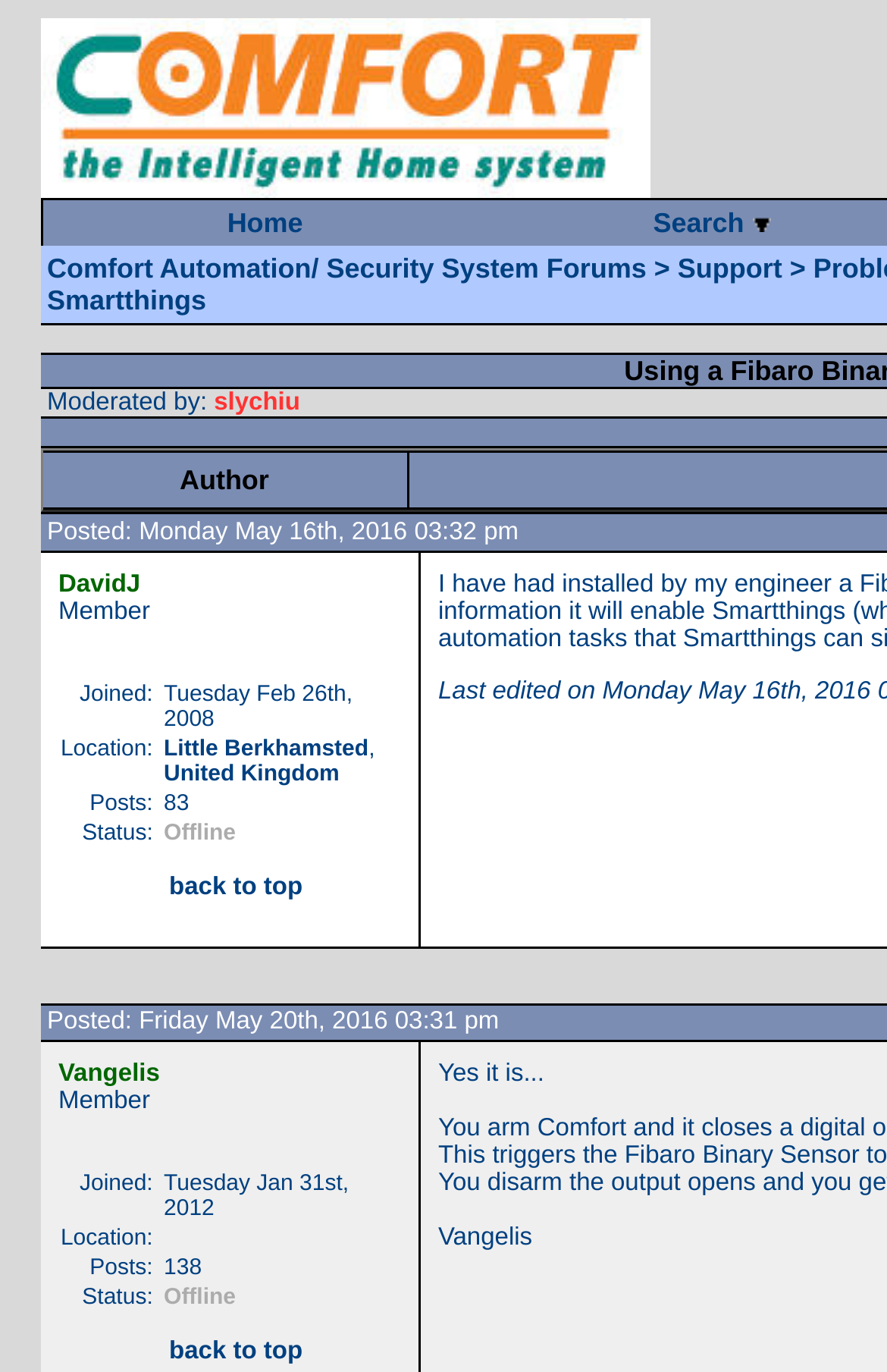Determine the bounding box coordinates of the clickable region to execute the instruction: "Search". The coordinates should be four float numbers between 0 and 1, denoted as [left, top, right, bottom].

[0.736, 0.151, 0.848, 0.174]